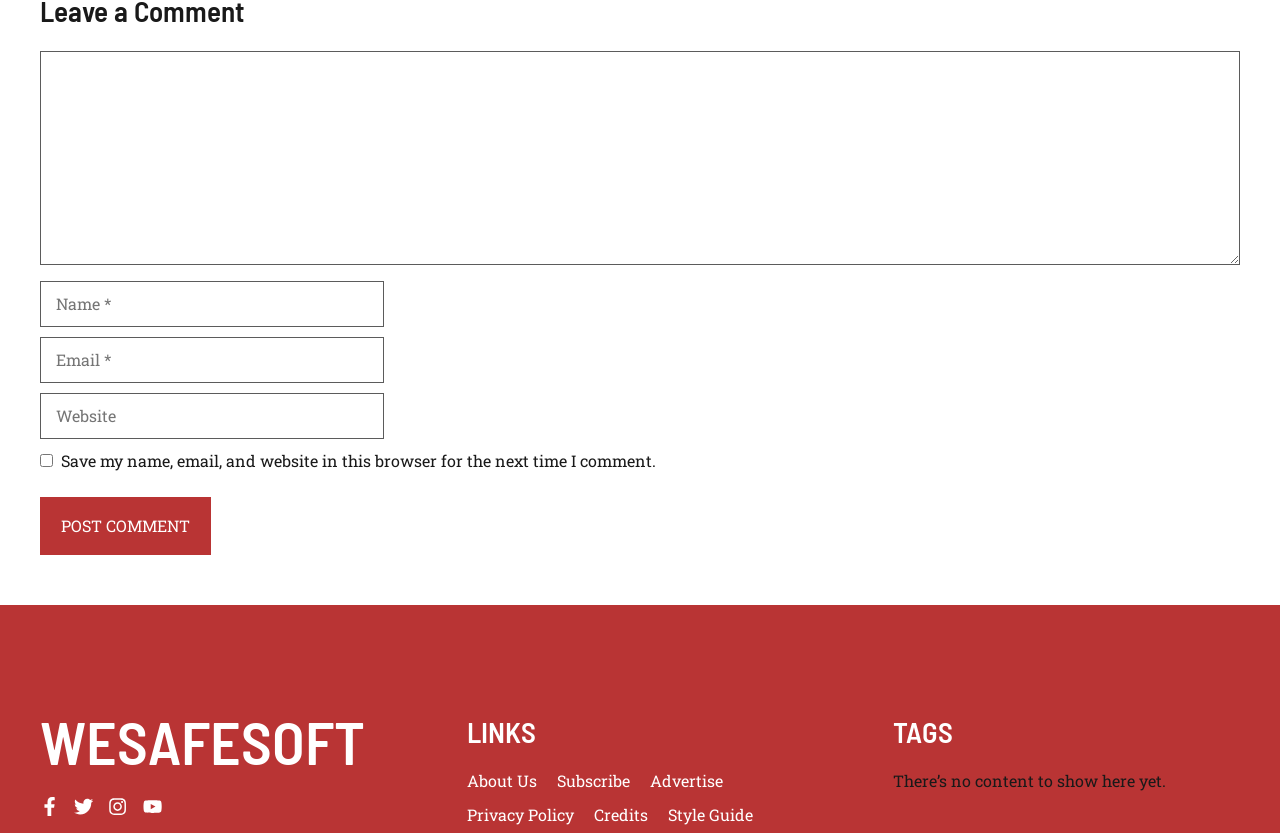Please locate the bounding box coordinates of the element that should be clicked to complete the given instruction: "Click the post comment button".

[0.031, 0.596, 0.165, 0.666]